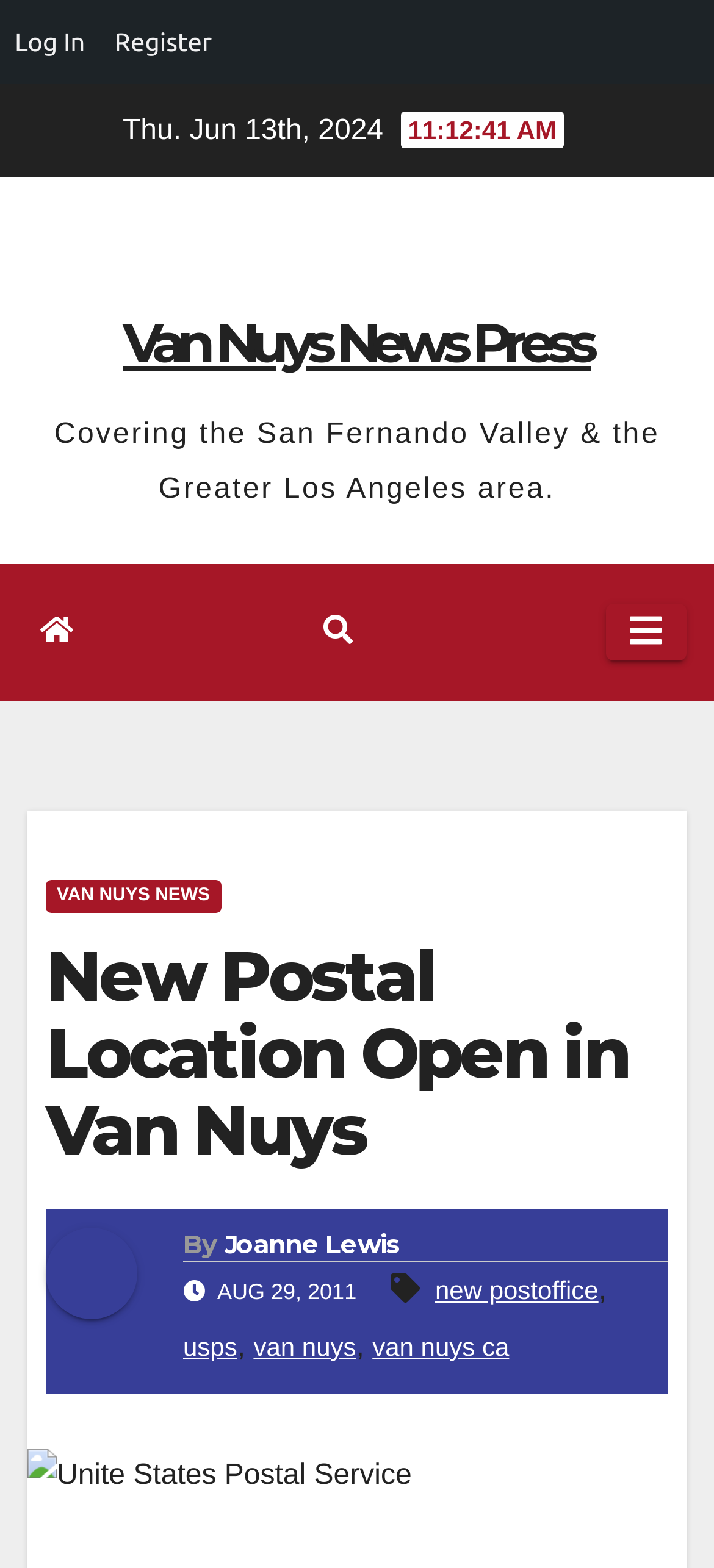Identify the bounding box coordinates of the region I need to click to complete this instruction: "Visit the Van Nuys News Press homepage".

[0.172, 0.197, 0.828, 0.24]